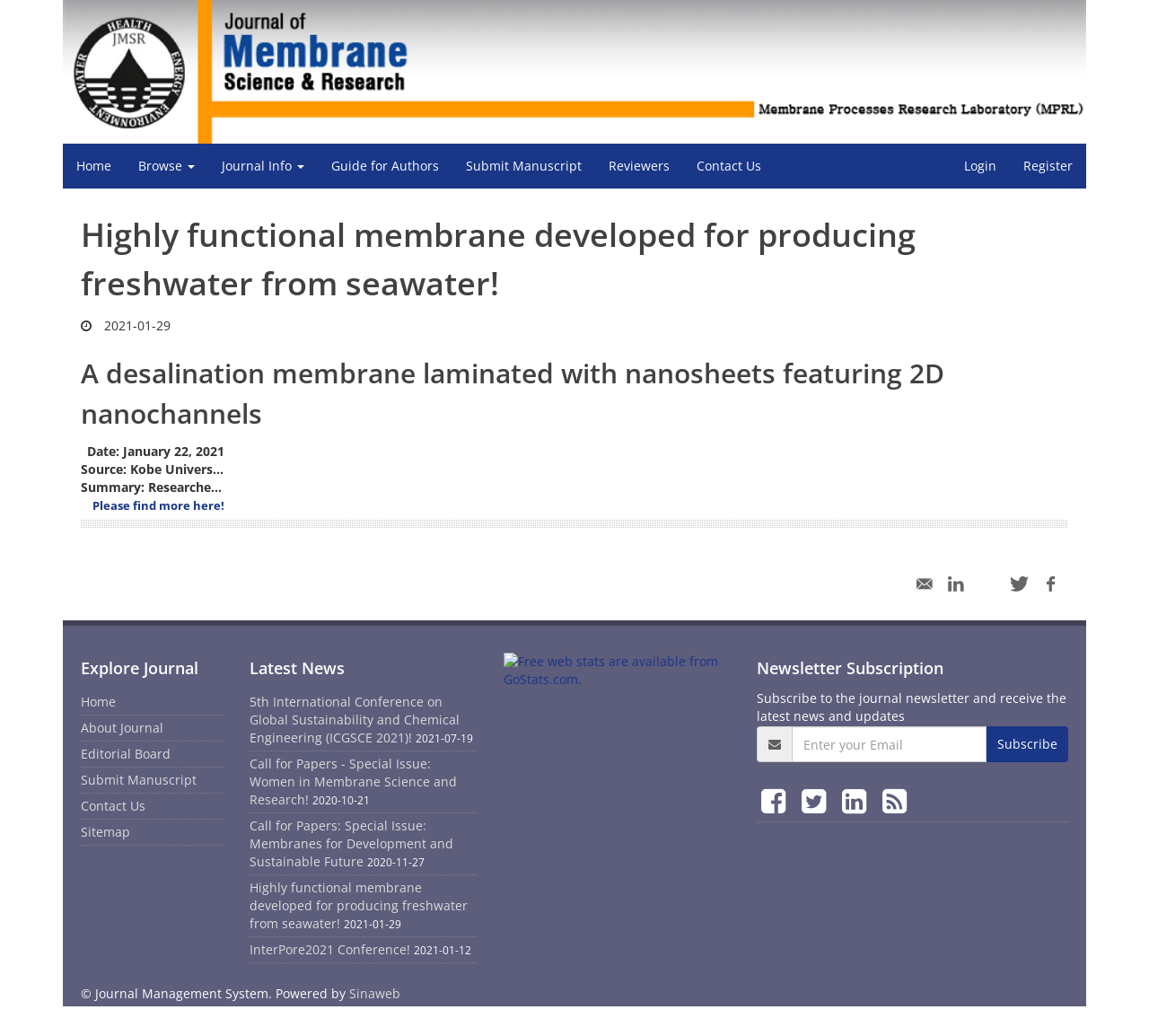Locate the bounding box coordinates of the segment that needs to be clicked to meet this instruction: "Log in to the website".

None